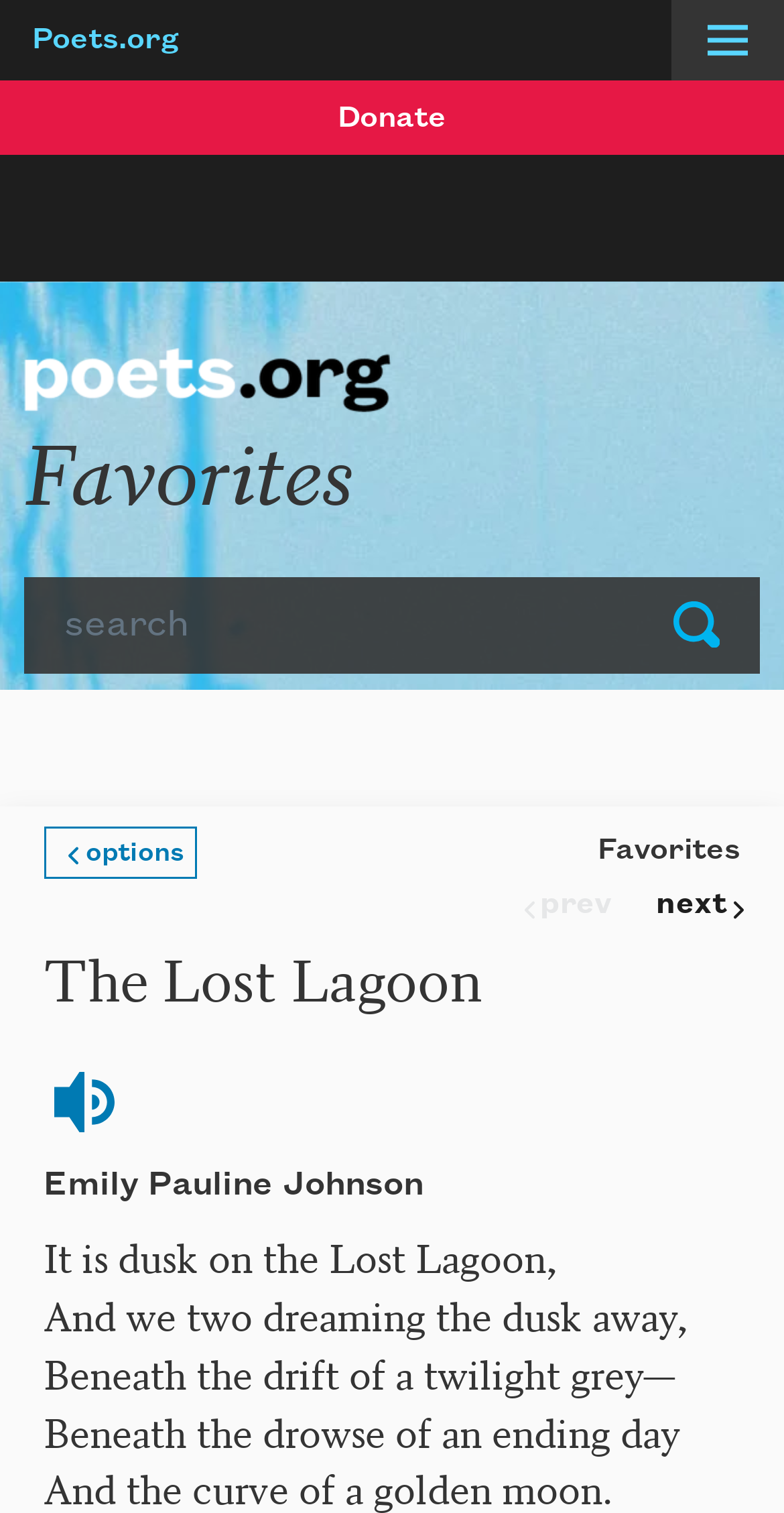Could you highlight the region that needs to be clicked to execute the instruction: "Click the 'Menu' button"?

[0.856, 0.0, 1.0, 0.053]